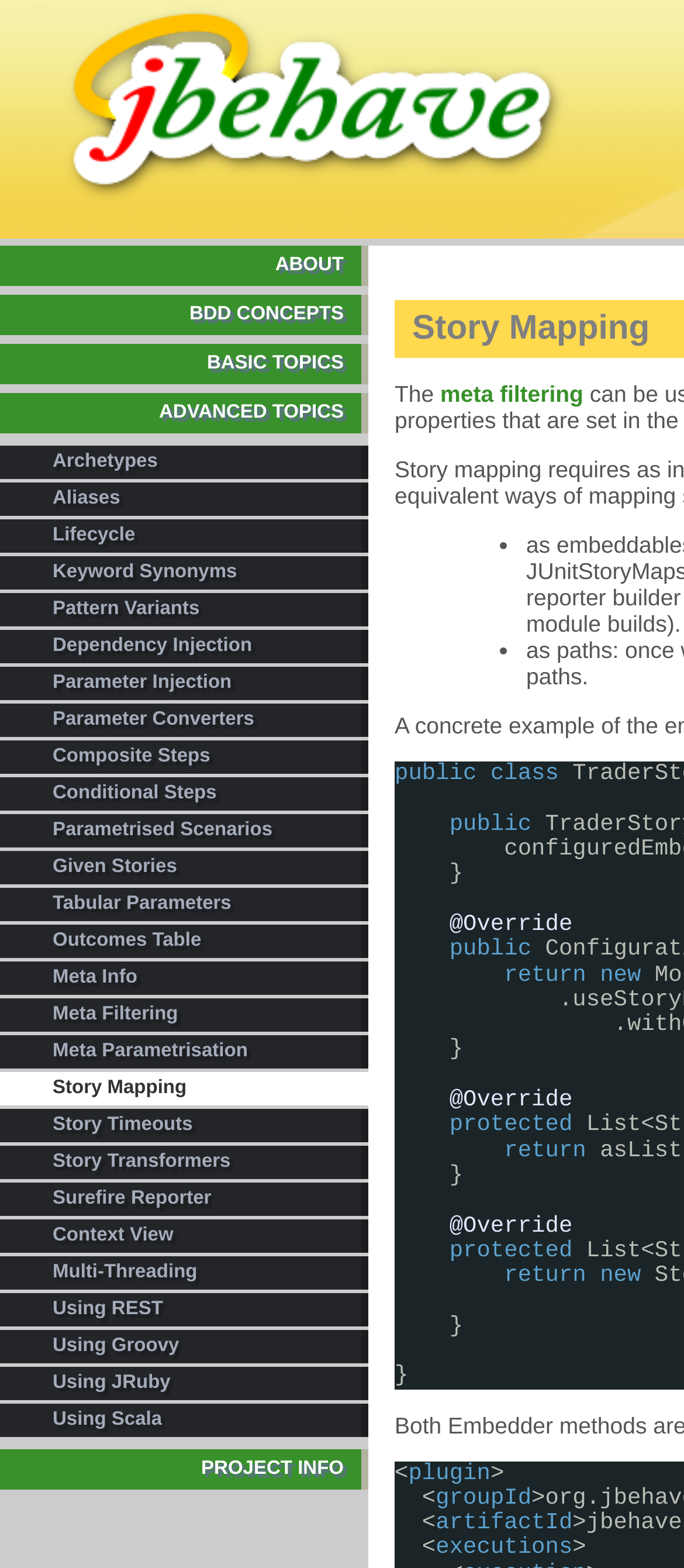Please determine the bounding box coordinates of the section I need to click to accomplish this instruction: "learn about Story Timeouts".

[0.0, 0.707, 0.538, 0.728]